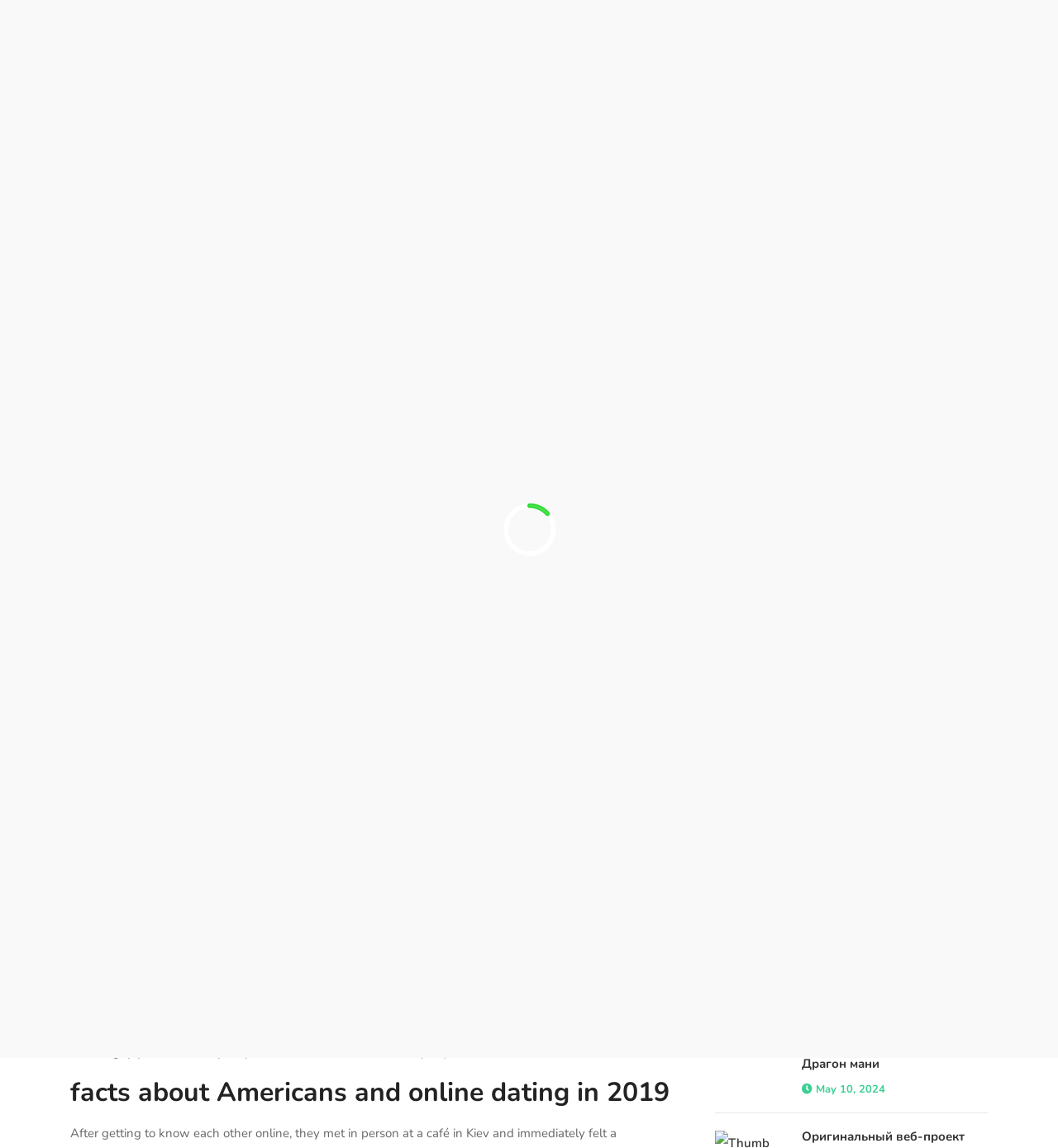Specify the bounding box coordinates for the region that must be clicked to perform the given instruction: "Click the BECOME A VOLUNTEER button".

[0.742, 0.061, 0.95, 0.112]